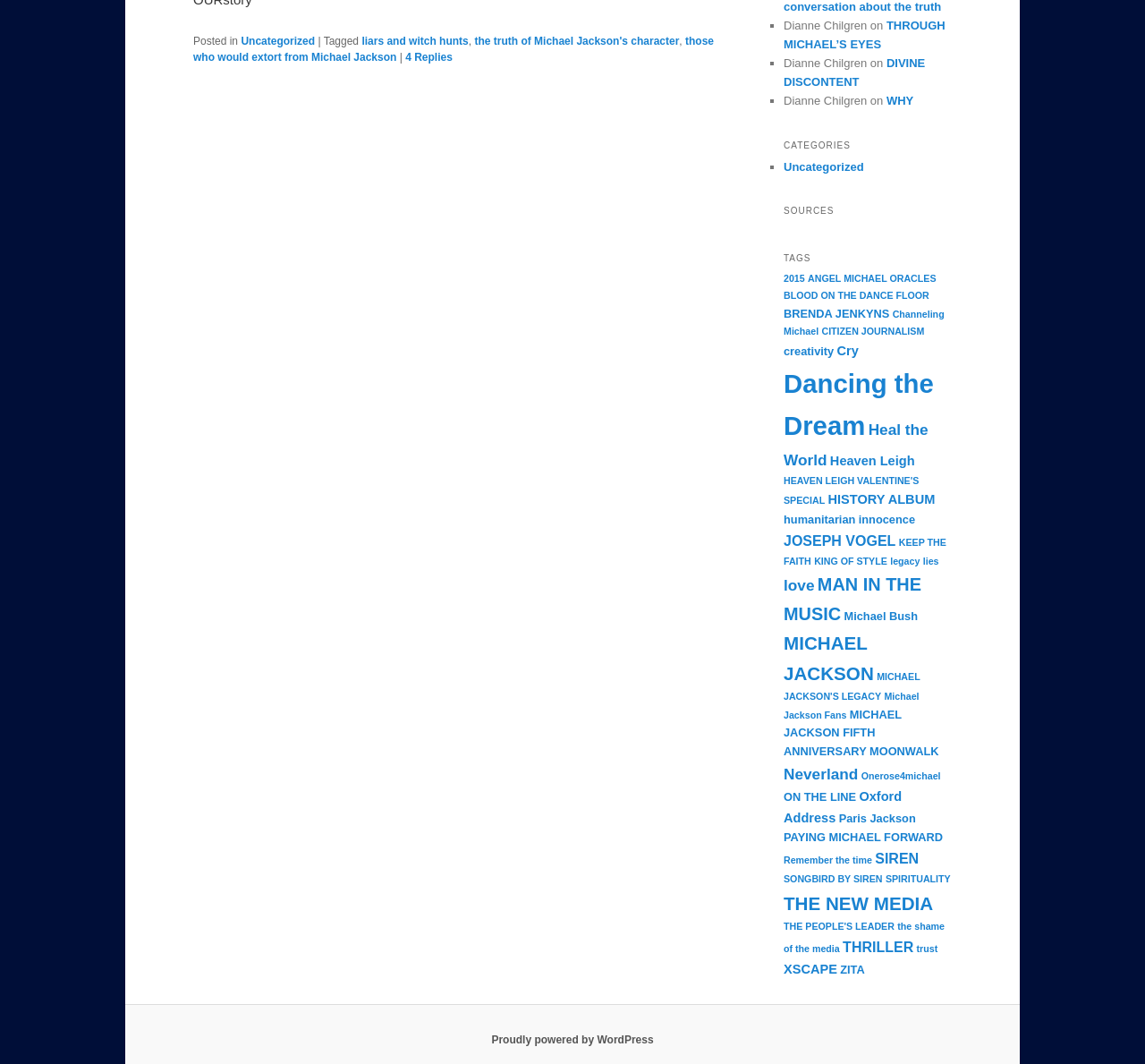Identify the bounding box coordinates of the section to be clicked to complete the task described by the following instruction: "Read the article 'THROUGH MICHAEL’S EYES'". The coordinates should be four float numbers between 0 and 1, formatted as [left, top, right, bottom].

[0.684, 0.017, 0.826, 0.048]